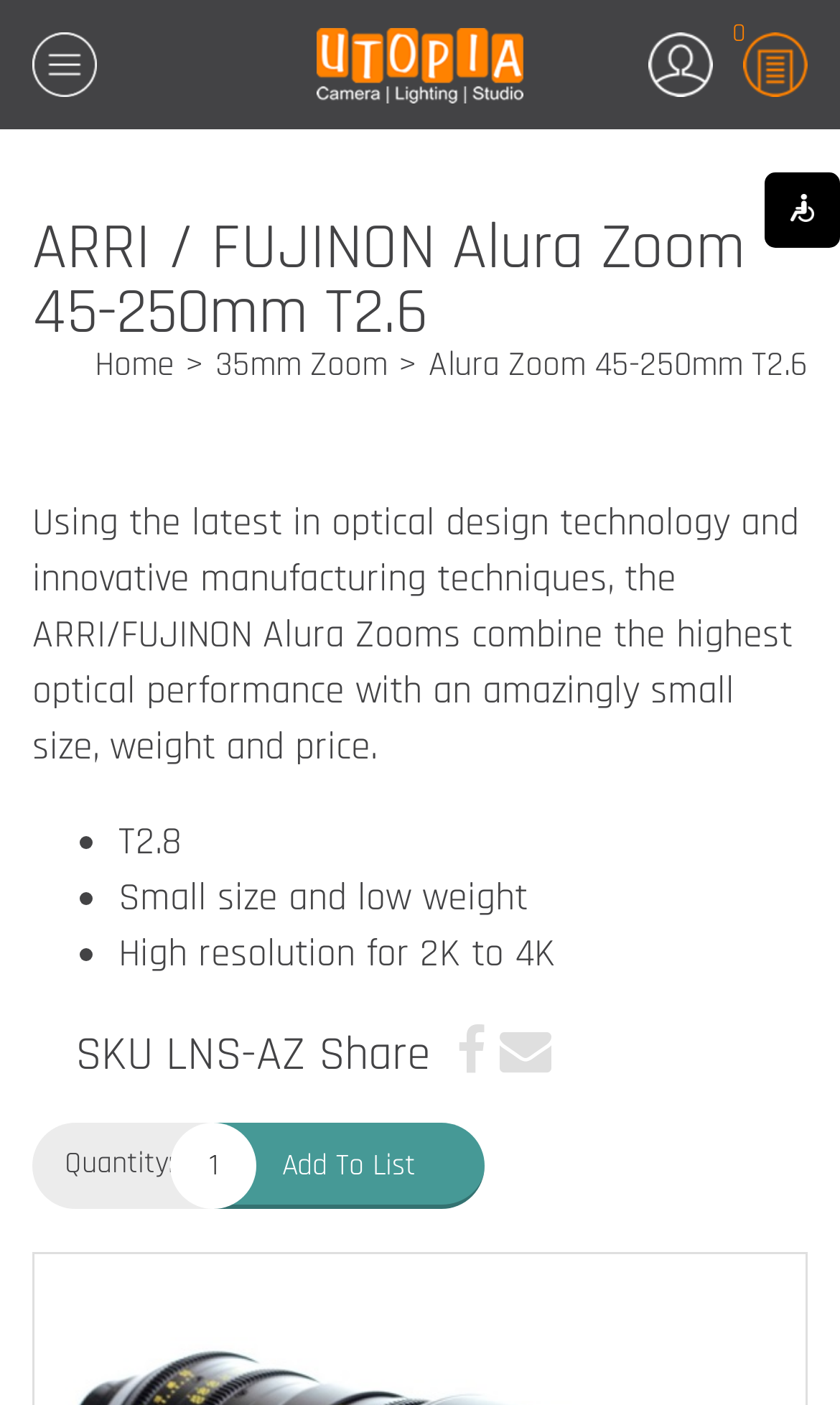Identify the bounding box coordinates of the element that should be clicked to fulfill this task: "Click the Share button". The coordinates should be provided as four float numbers between 0 and 1, i.e., [left, top, right, bottom].

[0.379, 0.73, 0.544, 0.773]